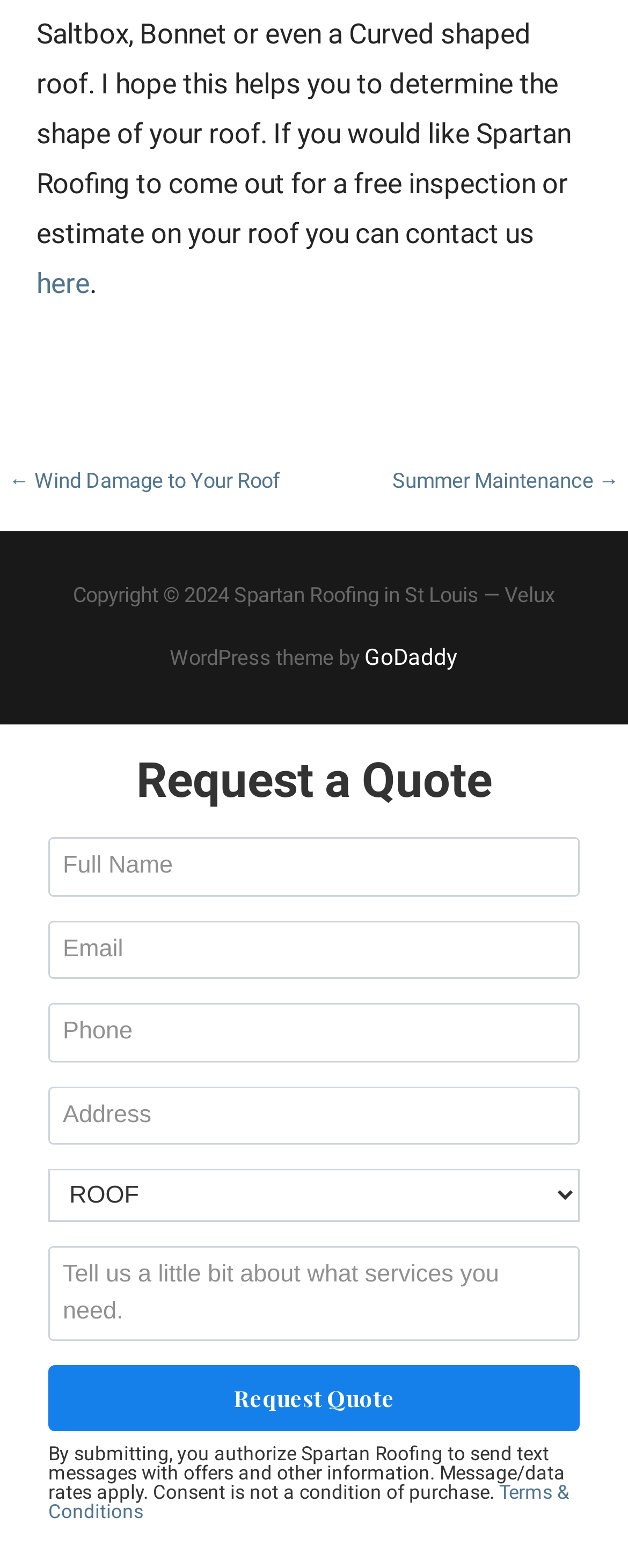Please identify the coordinates of the bounding box for the clickable region that will accomplish this instruction: "contact us".

None